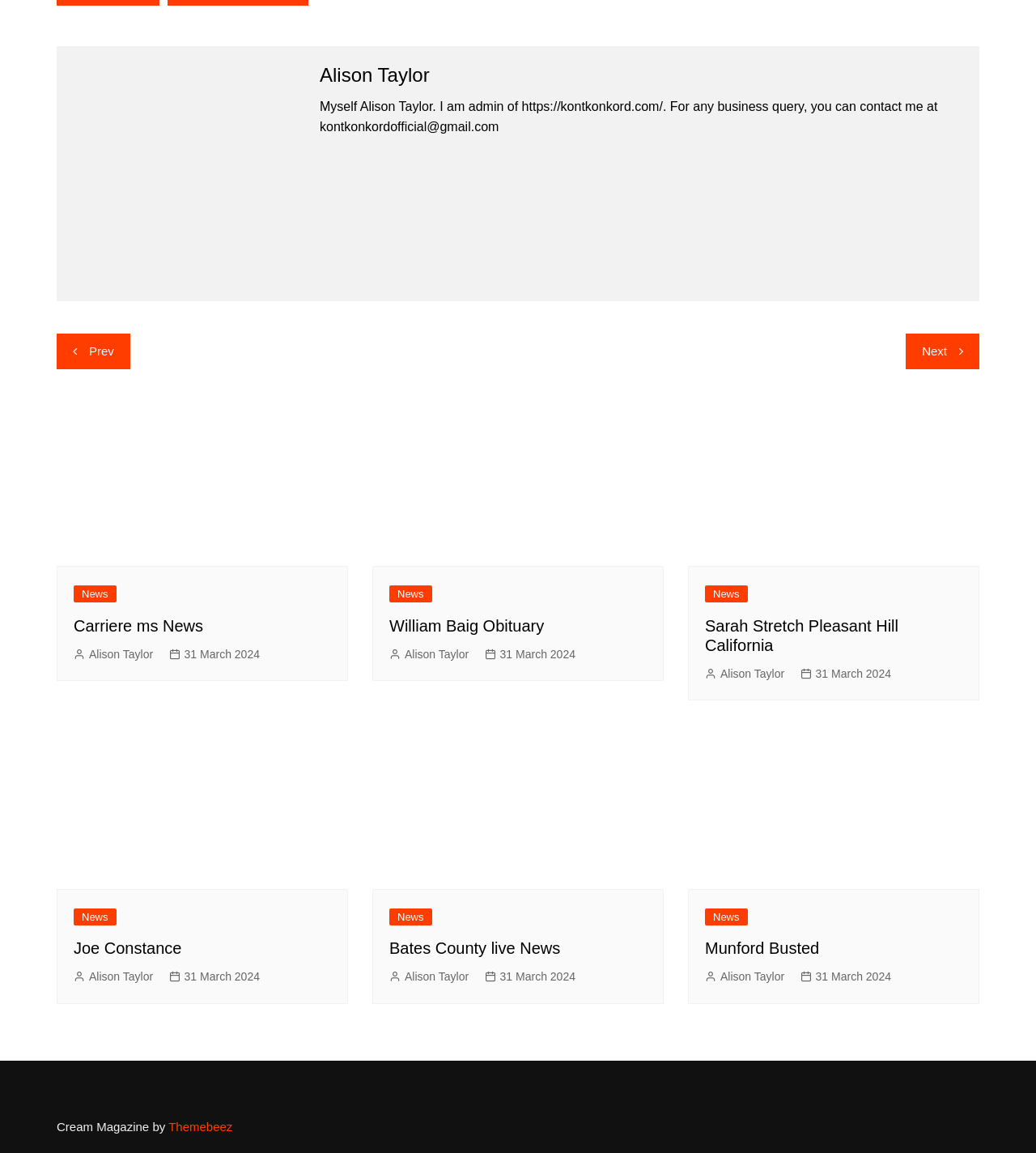Identify the bounding box for the described UI element: "31 March 2024".

[0.772, 0.576, 0.86, 0.592]